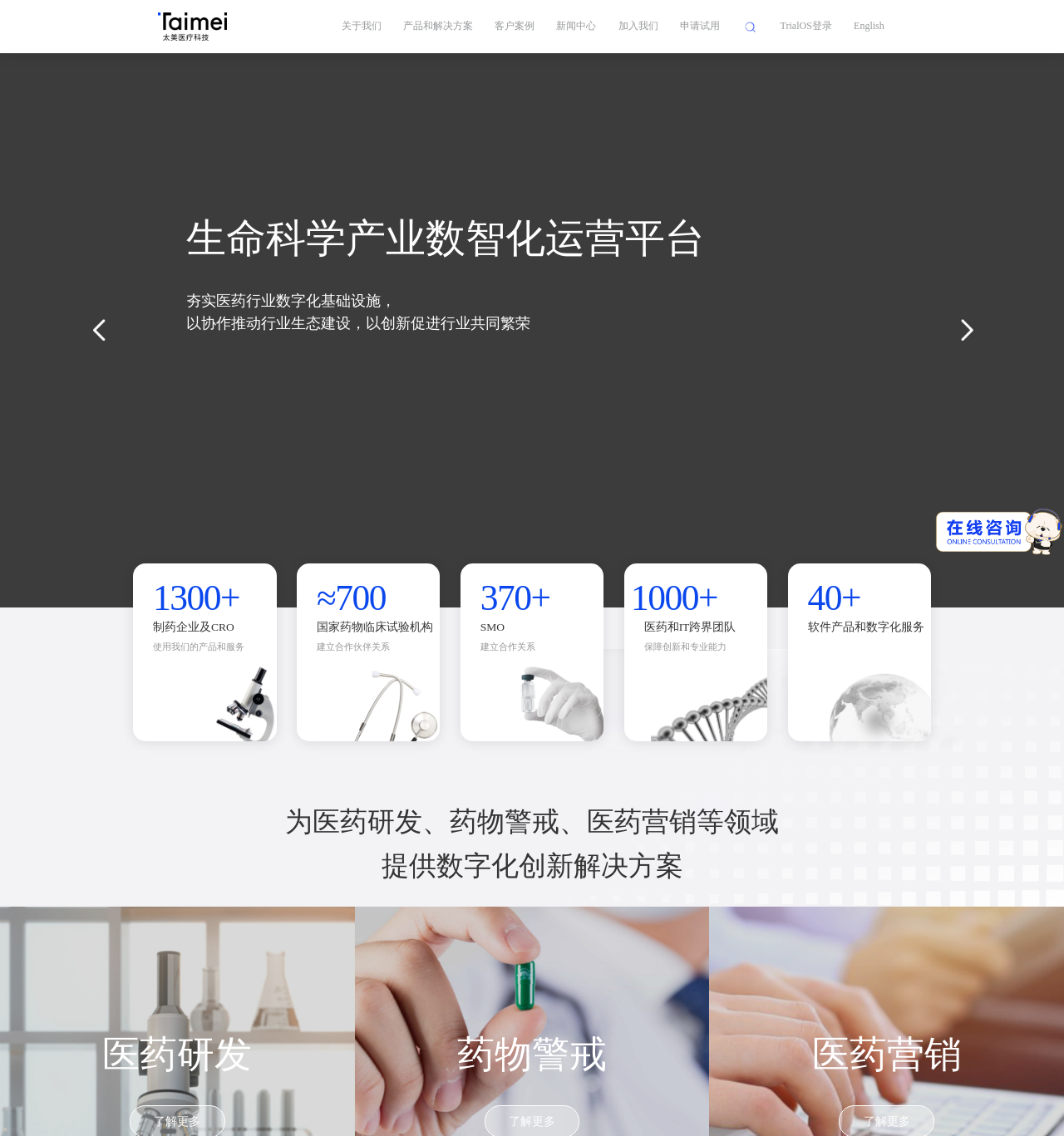Elaborate on the different components and information displayed on the webpage.

This webpage is the official website of a company called "太美医疗科技" (Tai Mei Medical Technology), which provides a digital operation platform for the life science industry. 

At the top of the page, there is a search bar where users can input keywords. Next to the search bar, there is a small image. Below the search bar, there are several links to different sections of the website, including "关于我们" (About Us), "公司新闻" (Company News), "客户案例" (Customer Cases), and more.

On the left side of the page, there is a large section with a heading that reads "生命科学产业数智化运营平台" (Life Science Industry Digital Operation Platform). Below the heading, there are three paragraphs of text that describe the company's mission and vision.

On the right side of the page, there are several sections with statistics and information about the company's products and services. There are four sections, each with a number and a brief description. The numbers are 1300+, ≈700, 370+, and 1000+, and they represent the number of pharmaceutical companies, national drug clinical trial institutions, SMOs, and medical and IT teams that have partnered with the company, respectively.

At the bottom of the page, there is a section with a paragraph of text that describes the company's services, including medical research and development, drug safety monitoring, and pharmaceutical marketing.

There are also several buttons and links throughout the page, including a "Previous slide" button and links to different sections of the website.